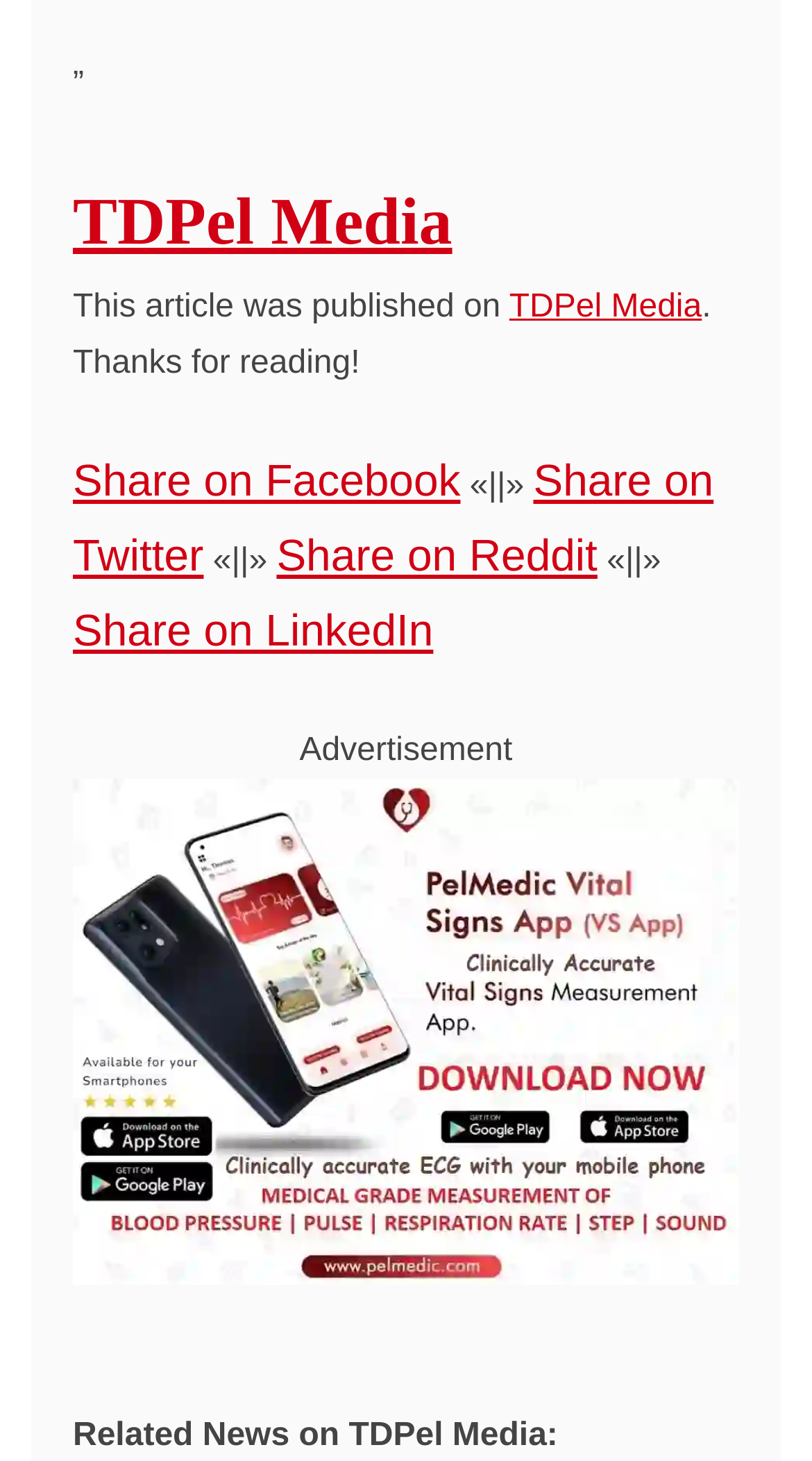Based on the image, provide a detailed response to the question:
How many social media platforms can you share the article on?

The webpage provides links to share the article on four social media platforms: Facebook, Twitter, Reddit, and LinkedIn. These links are located below the article content.